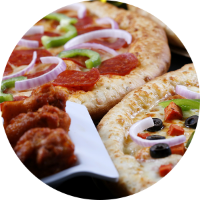Use a single word or phrase to answer this question: 
What is the name of the establishment represented in the image?

Hanover's Pizza House